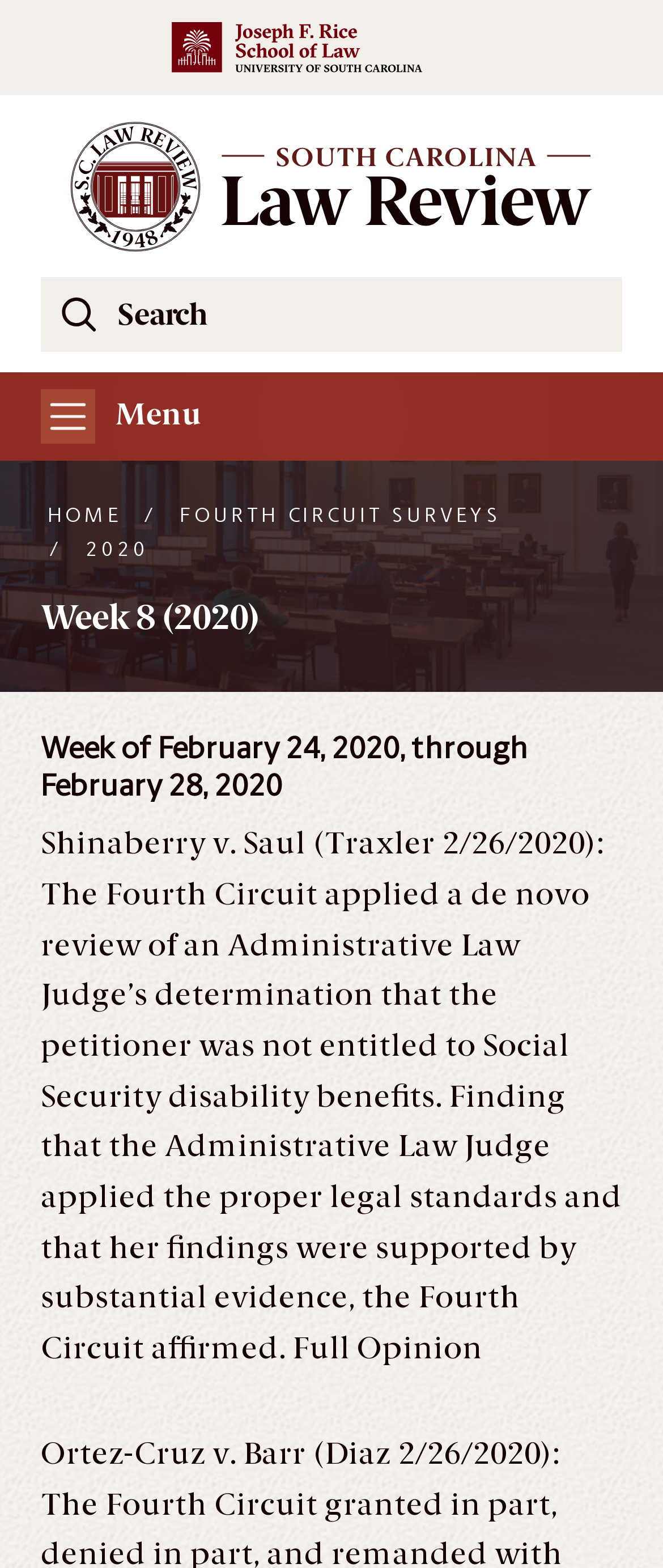Determine which piece of text is the heading of the webpage and provide it.

Week 8 (2020)